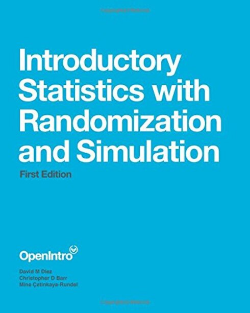What organization is committed to providing accessible educational materials?
Please use the image to provide an in-depth answer to the question.

The caption states that the cover includes the emblem of OpenIntro, indicating its commitment to providing accessible educational materials.